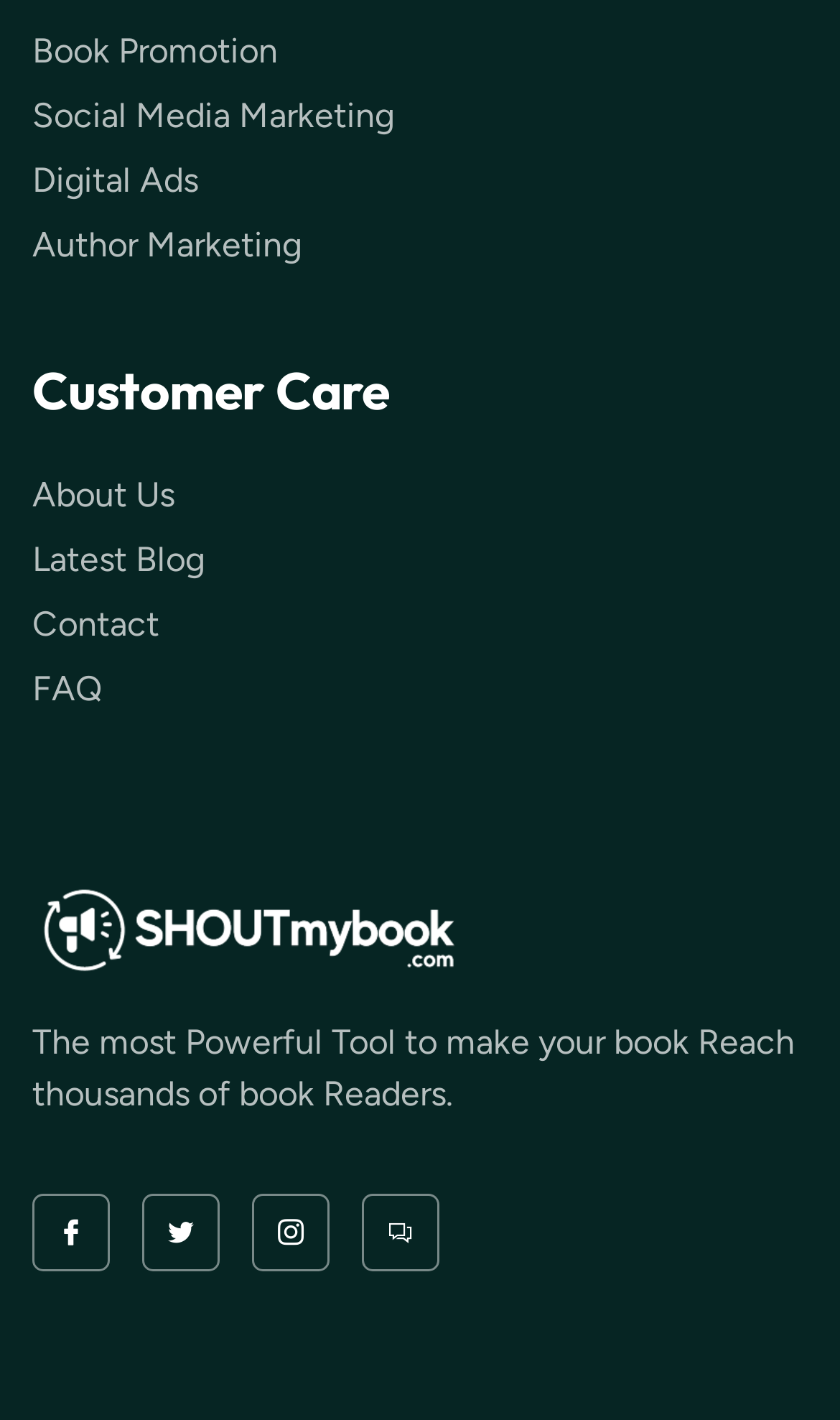What is the purpose of the website?
Provide a fully detailed and comprehensive answer to the question.

Based on the links provided on the webpage, such as 'Book Promotion', 'Author Marketing', and 'Digital Ads', it can be inferred that the website is primarily used for promoting books and providing marketing services to authors.